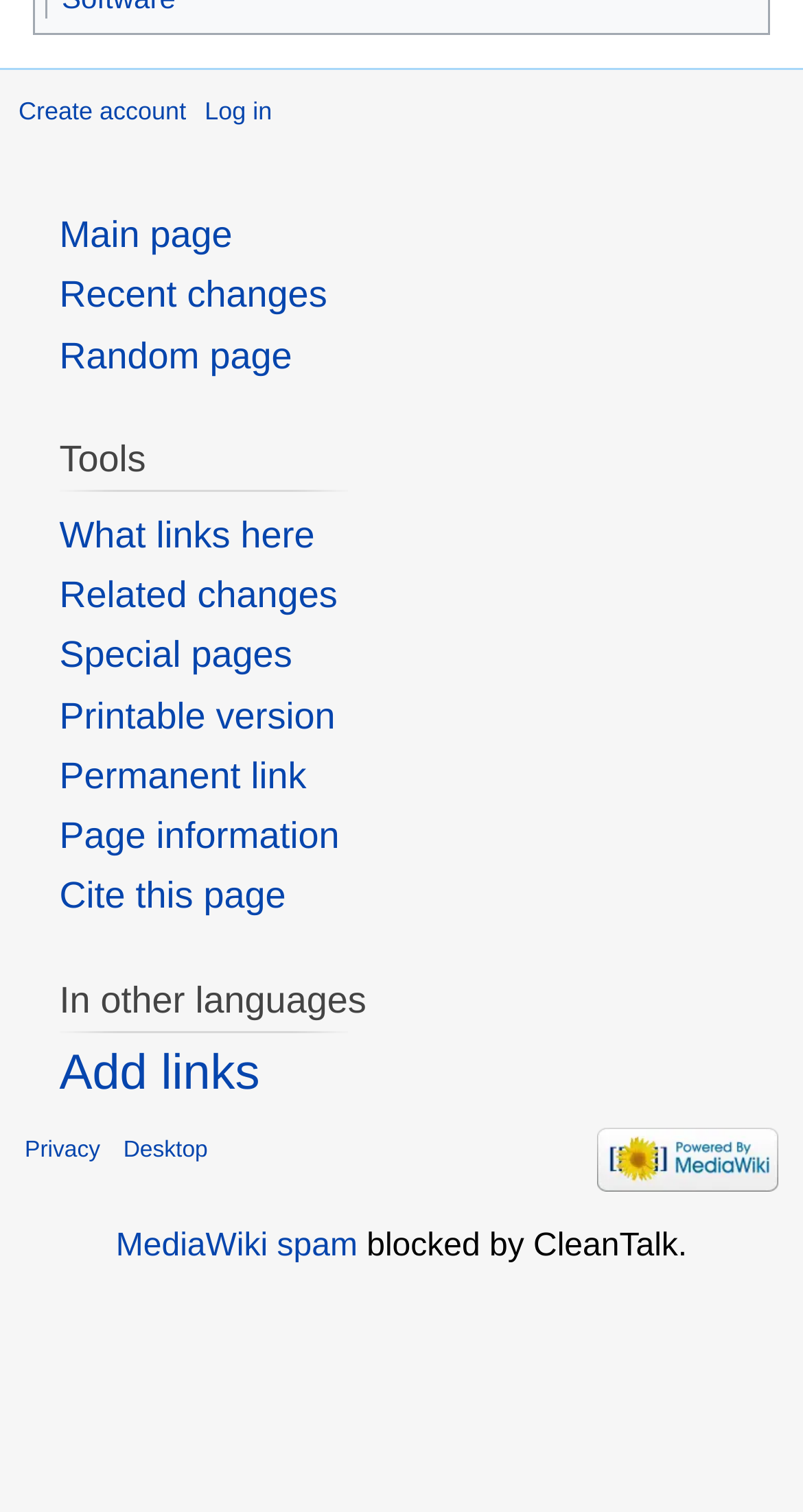What is the shortcut key for the 'Log in' link?
Give a detailed response to the question by analyzing the screenshot.

I looked at the 'Log in' link and found that it has a key shortcut, which is Alt+o.